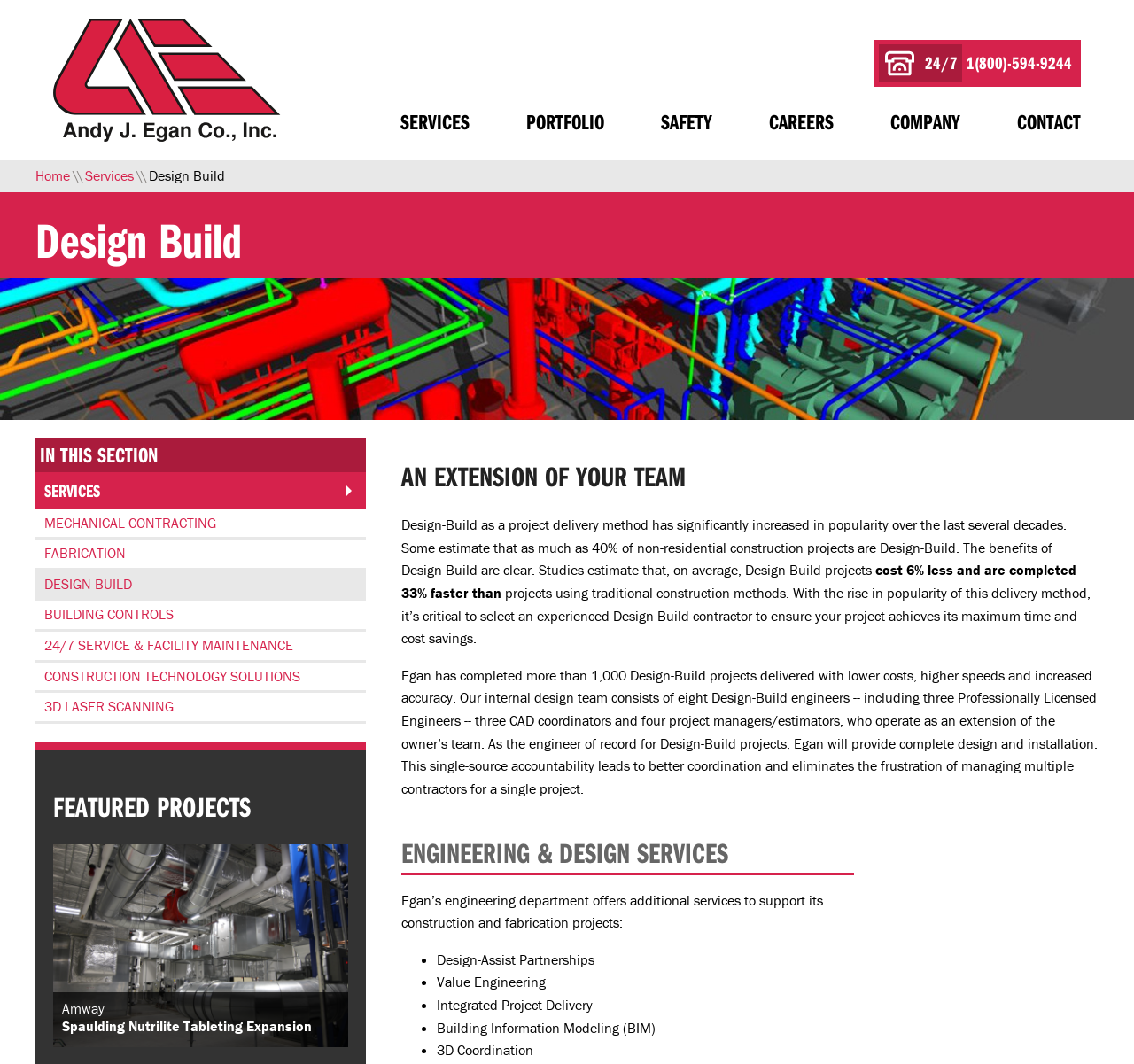What services does Egan's engineering department offer?
Please give a detailed answer to the question using the information shown in the image.

The services offered by Egan's engineering department can be found in the ListMarker elements with the text '•' followed by the service names. These elements are located at the bottom of the webpage and are part of the description of Egan's engineering department.